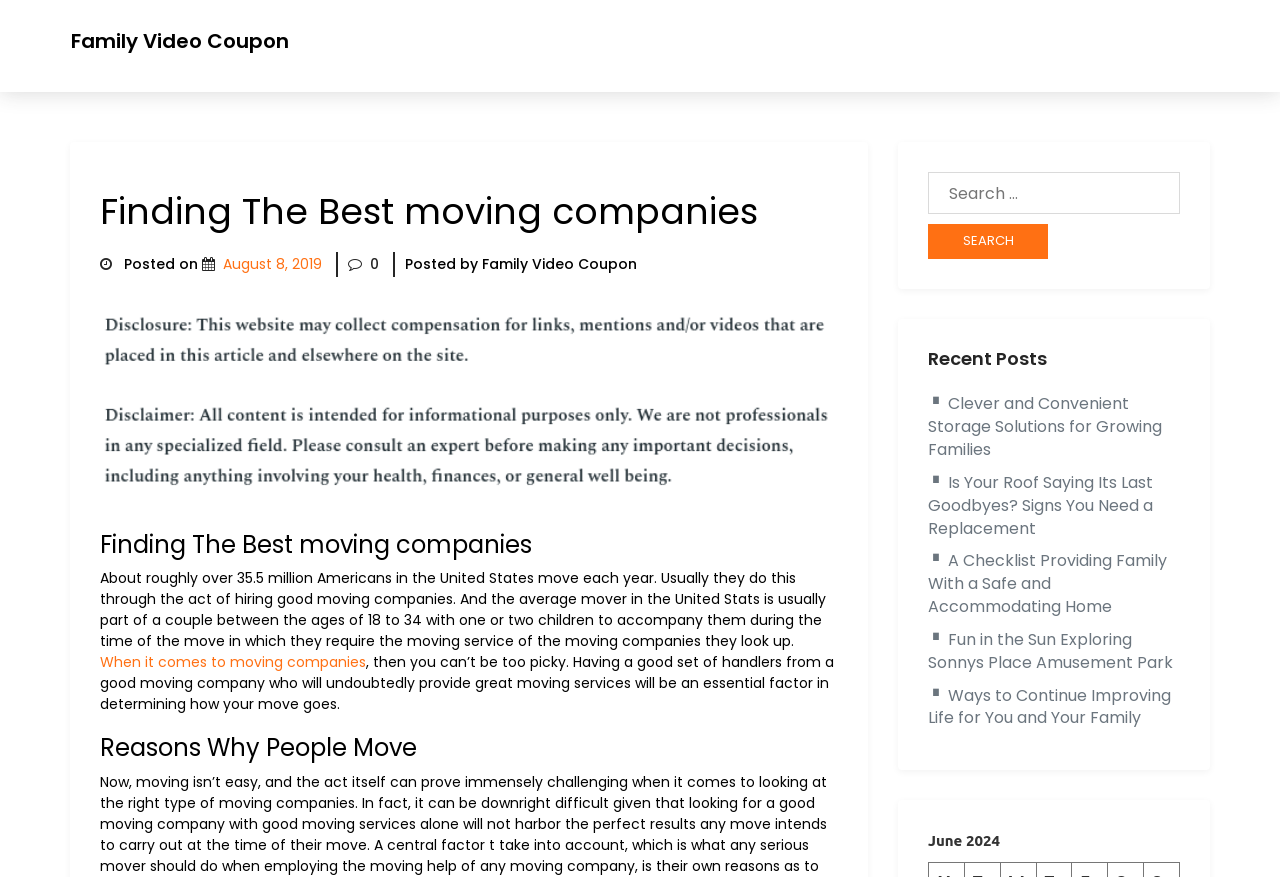Generate a detailed explanation of the webpage's features and information.

This webpage is about finding the best moving companies. At the top, there is a heading "Family Video Coupon" followed by a link with the same text. Below it, there is another heading "Finding The Best moving companies" with a posted date "August 8, 2019" and the author "Family Video Coupon" on the right side. 

To the right of the heading, there is an image. Below the image, there is a brief introduction to the topic, explaining that many Americans move each year and usually hire moving companies. The text continues, discussing the importance of choosing a good moving company.

Below the introduction, there is a heading "Reasons Why People Move". On the right side of the page, there is a search bar with a button labeled "Search". Above the search bar, there is a heading "Recent Posts" with five links to different articles, including "Clever and Convenient Storage Solutions for Growing Families", "Is Your Roof Saying Its Last Goodbyes? Signs You Need a Replacement", and others.